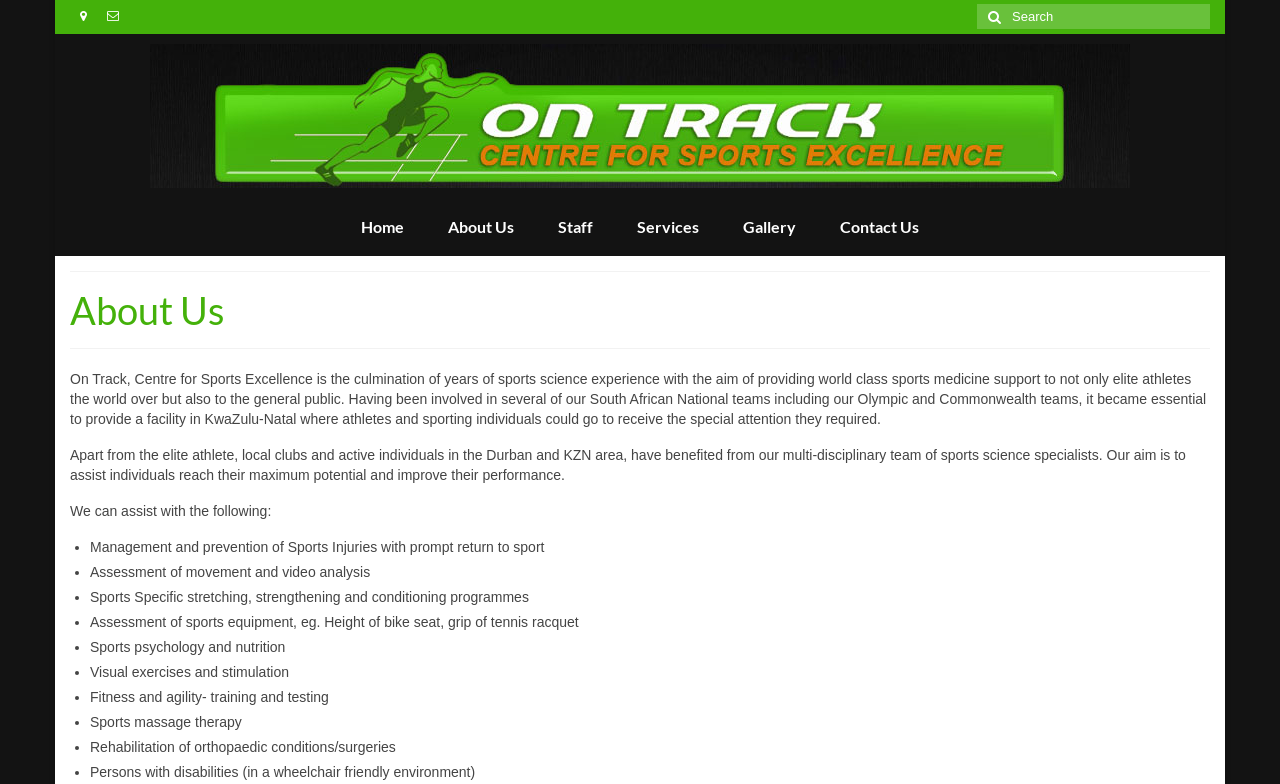What services do they offer for elite athletes?
Please use the visual content to give a single word or phrase answer.

World class sports medicine support